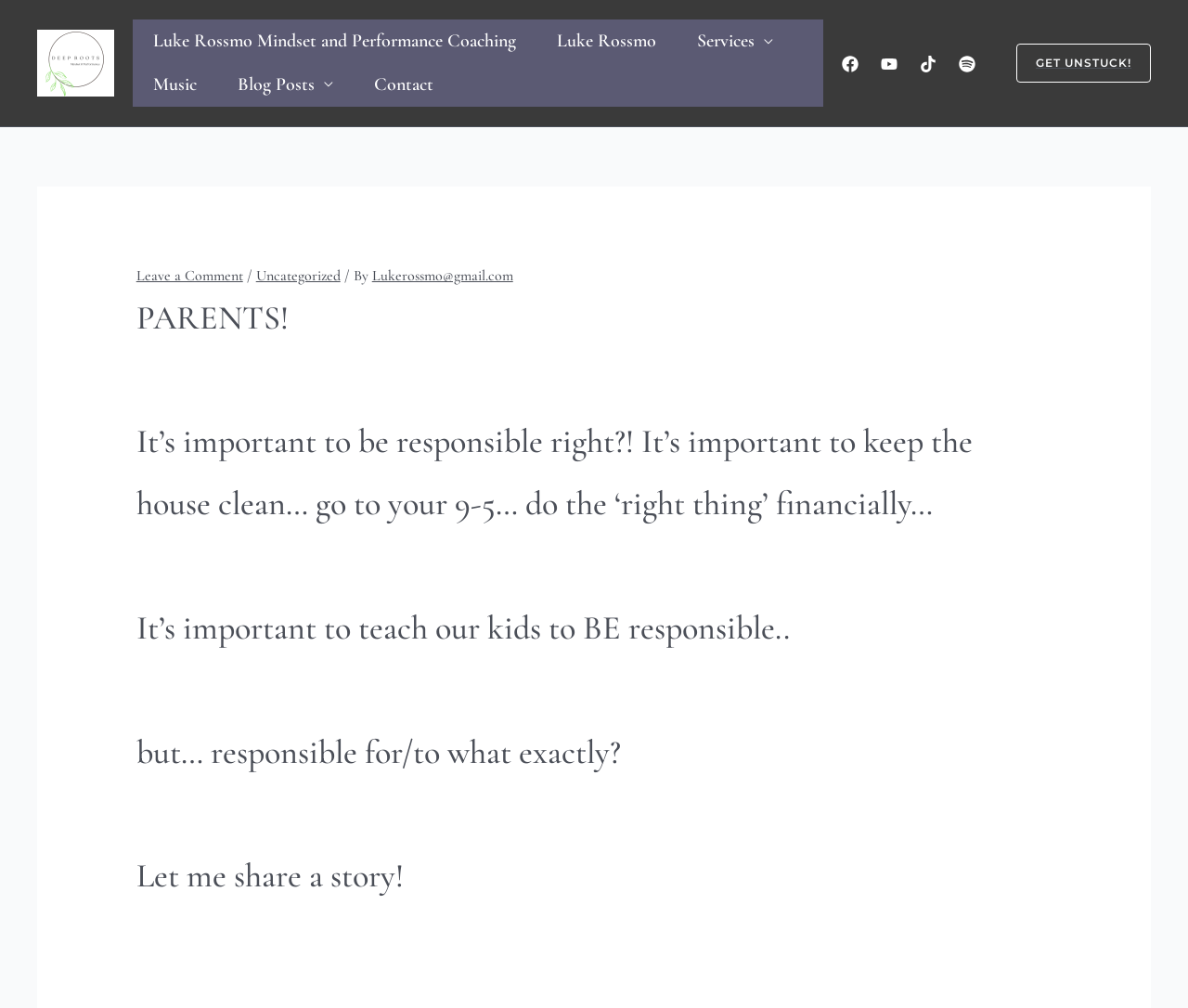From the element description Leave a Comment, predict the bounding box coordinates of the UI element. The coordinates must be specified in the format (top-left x, top-left y, bottom-right x, bottom-right y) and should be within the 0 to 1 range.

[0.115, 0.265, 0.204, 0.283]